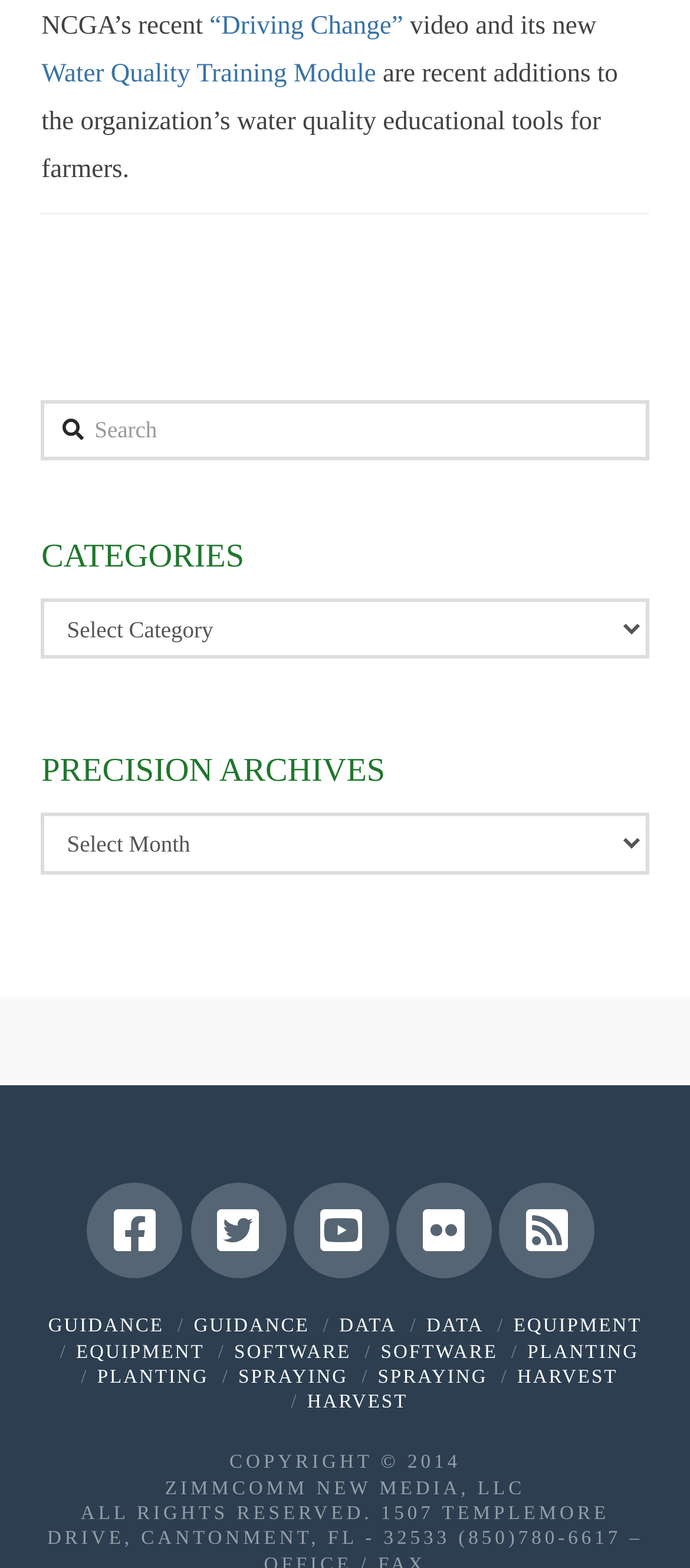What is the purpose of the textbox on the webpage?
Look at the image and respond with a one-word or short-phrase answer.

Search